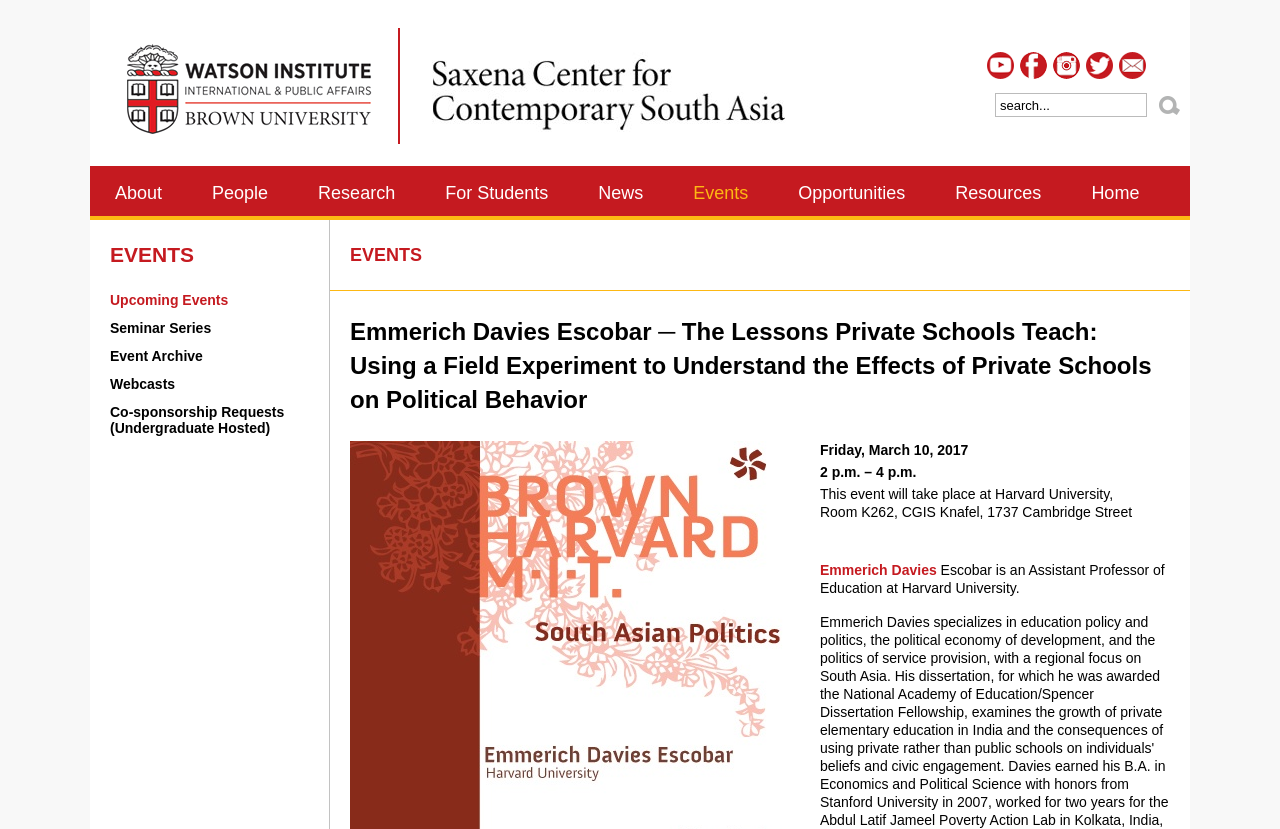Locate the bounding box coordinates of the clickable element to fulfill the following instruction: "Search for something". Provide the coordinates as four float numbers between 0 and 1 in the format [left, top, right, bottom].

[0.778, 0.113, 0.923, 0.141]